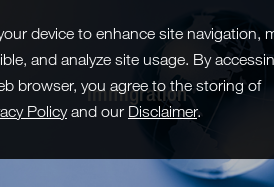Carefully examine the image and provide an in-depth answer to the question: What is the setting of the globe?

The caption describes the setting of the globe as 'elegant, professional', suggesting a formal and sophisticated environment.